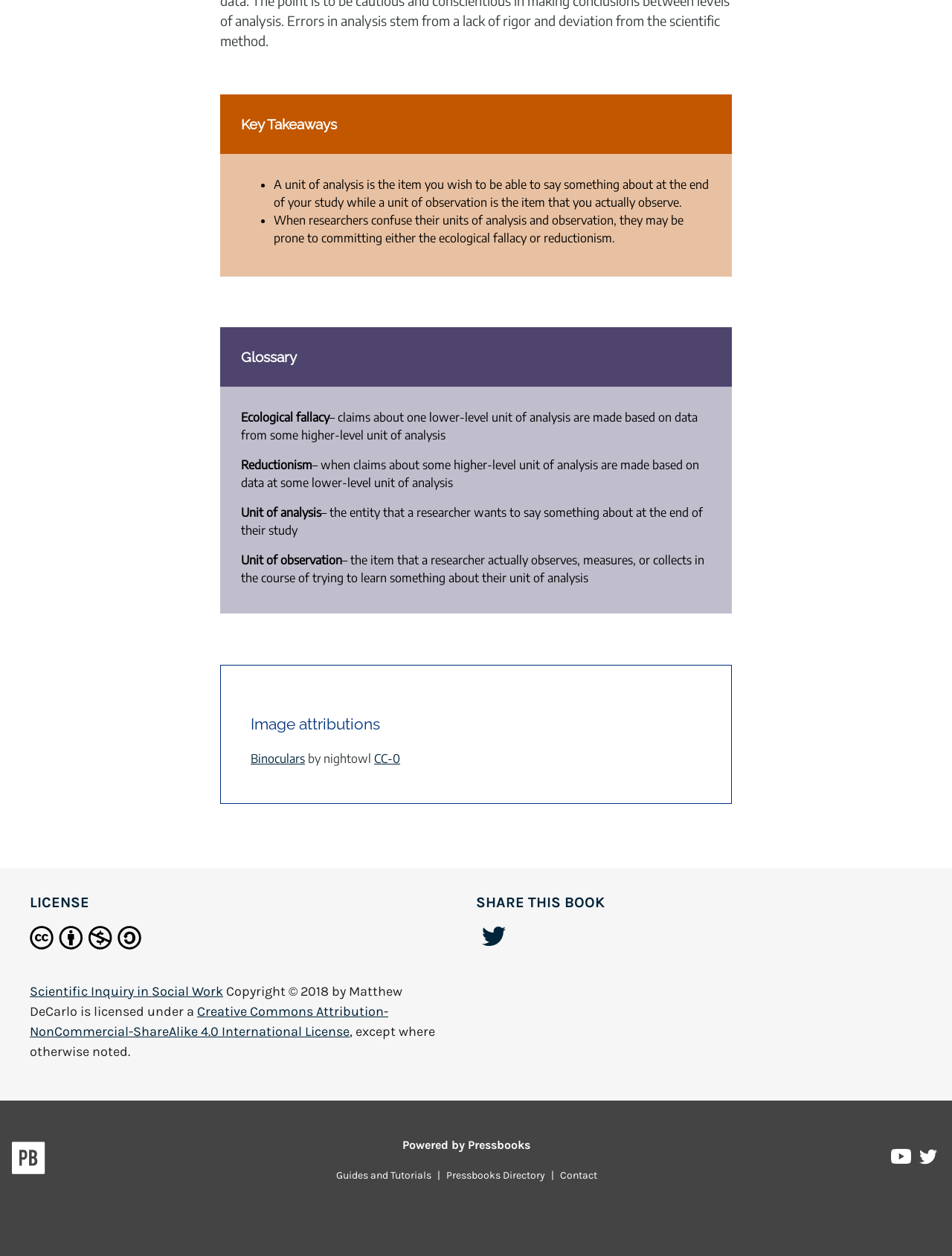Use a single word or phrase to answer the question:
What is the difference between unit of analysis and unit of observation?

One is what you want to say something about, the other is what you observe